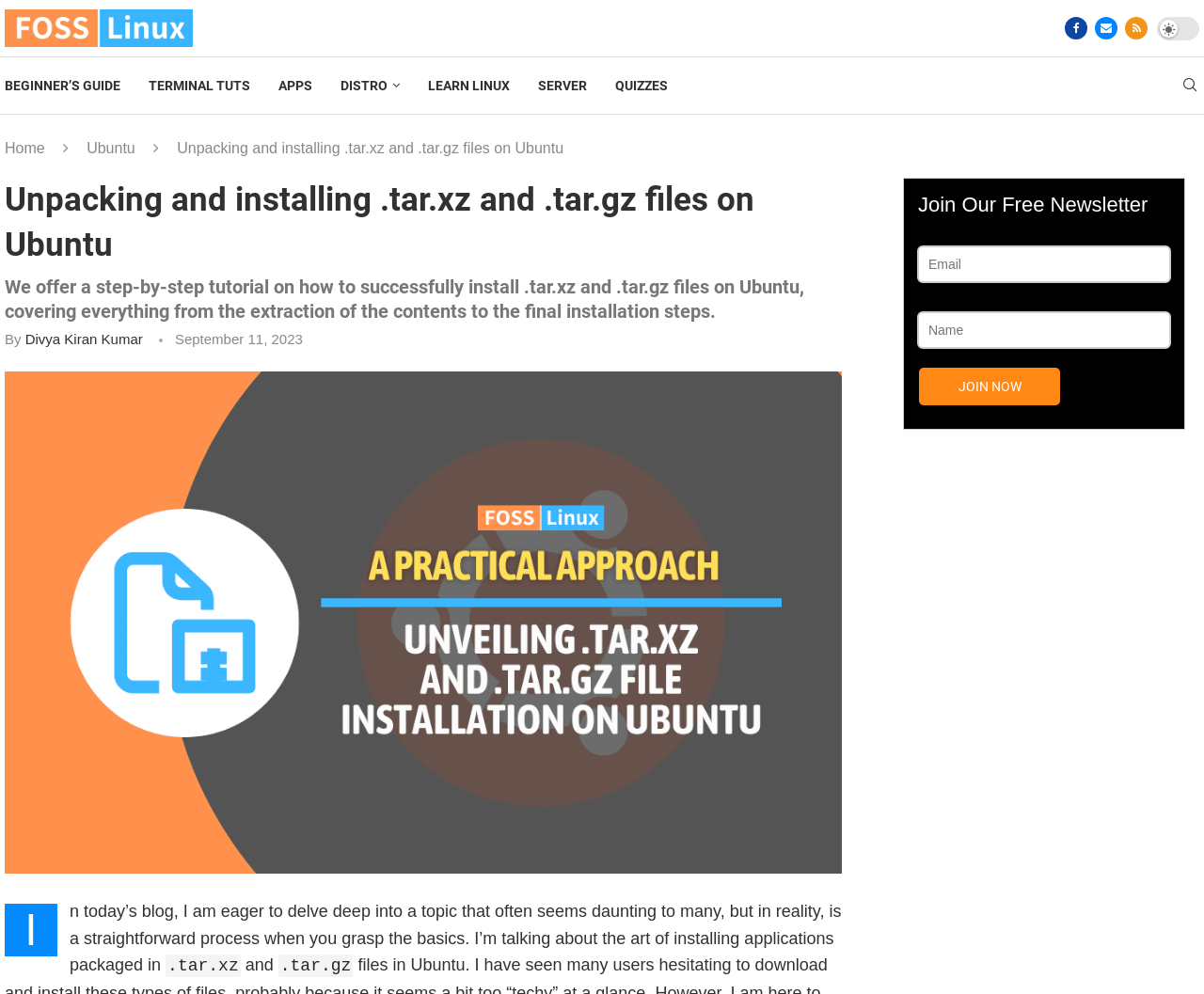From the screenshot, find the bounding box of the UI element matching this description: "name="CONTACT_EMAIL" placeholder="Email"". Supply the bounding box coordinates in the form [left, top, right, bottom], each a float between 0 and 1.

[0.762, 0.247, 0.973, 0.285]